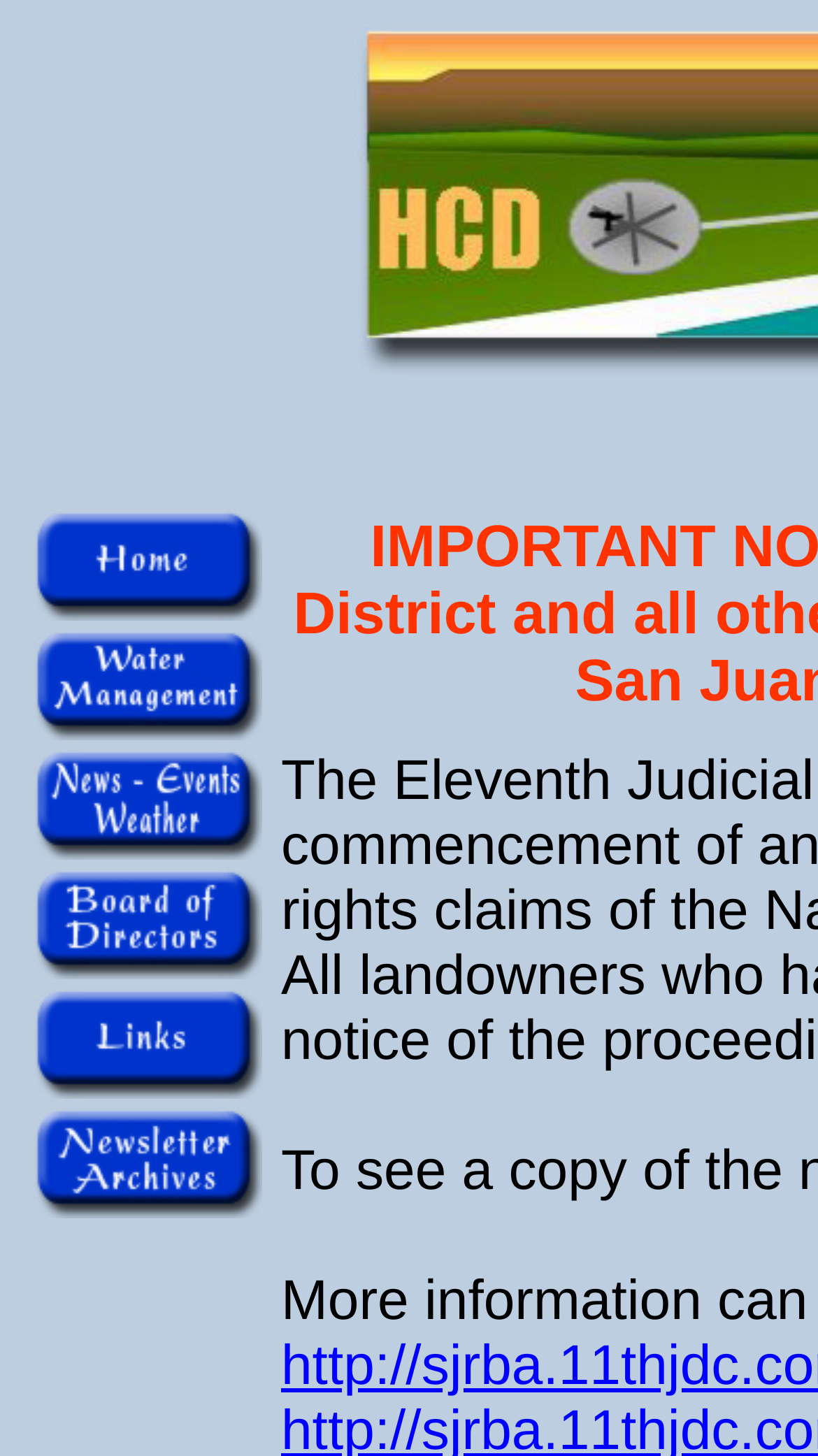What is the vertical position of the first link?
Refer to the image and answer the question using a single word or phrase.

Above the second link